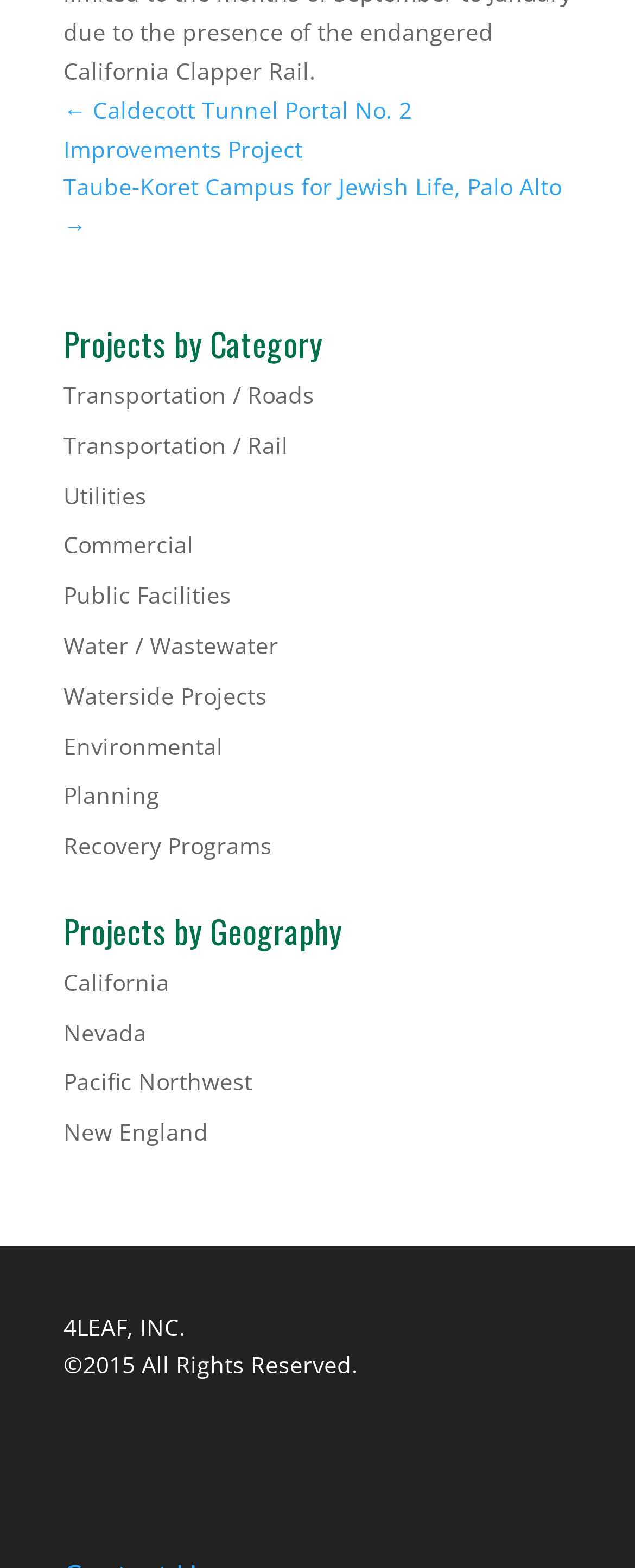Locate the bounding box coordinates of the element's region that should be clicked to carry out the following instruction: "view projects by category". The coordinates need to be four float numbers between 0 and 1, i.e., [left, top, right, bottom].

[0.1, 0.208, 0.9, 0.24]